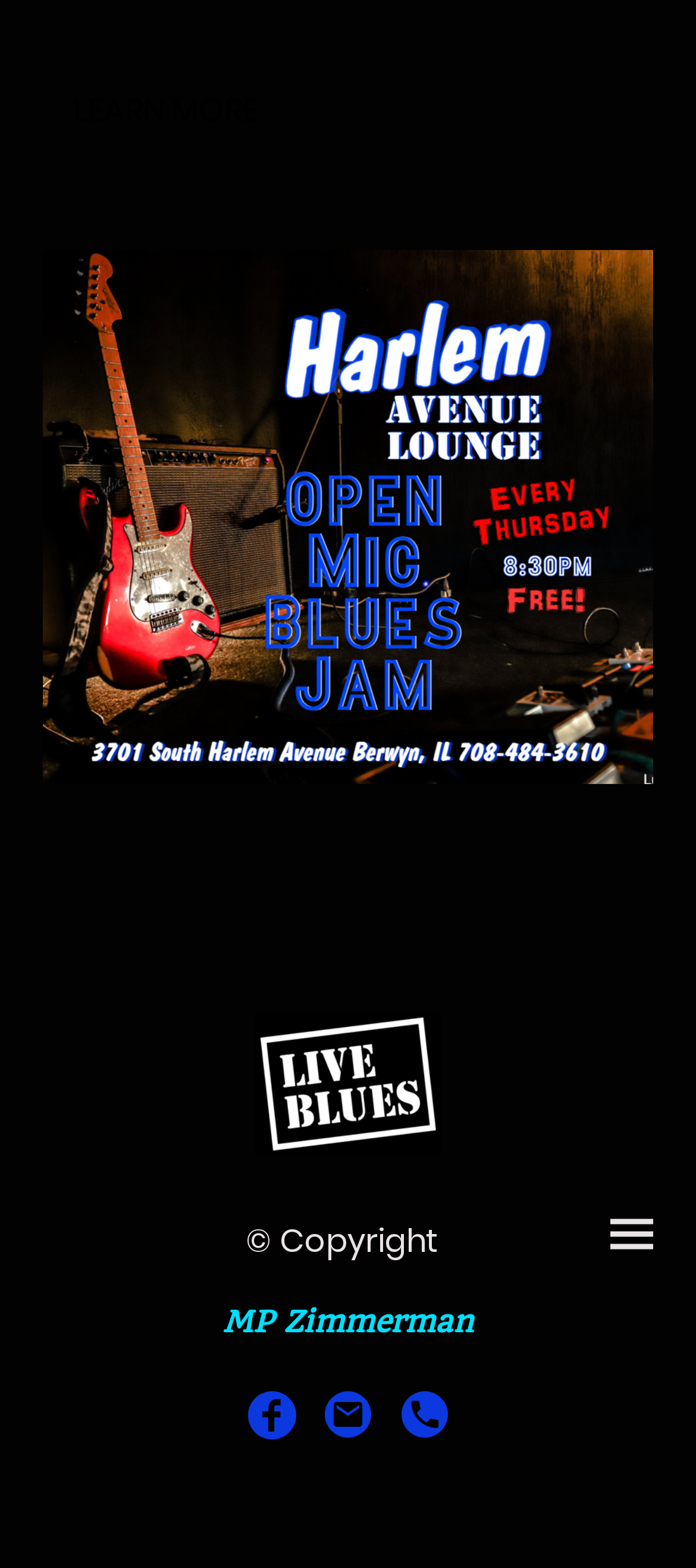Given the description "LEARN MORE", provide the bounding box coordinates of the corresponding UI element.

[0.082, 0.045, 0.395, 0.096]